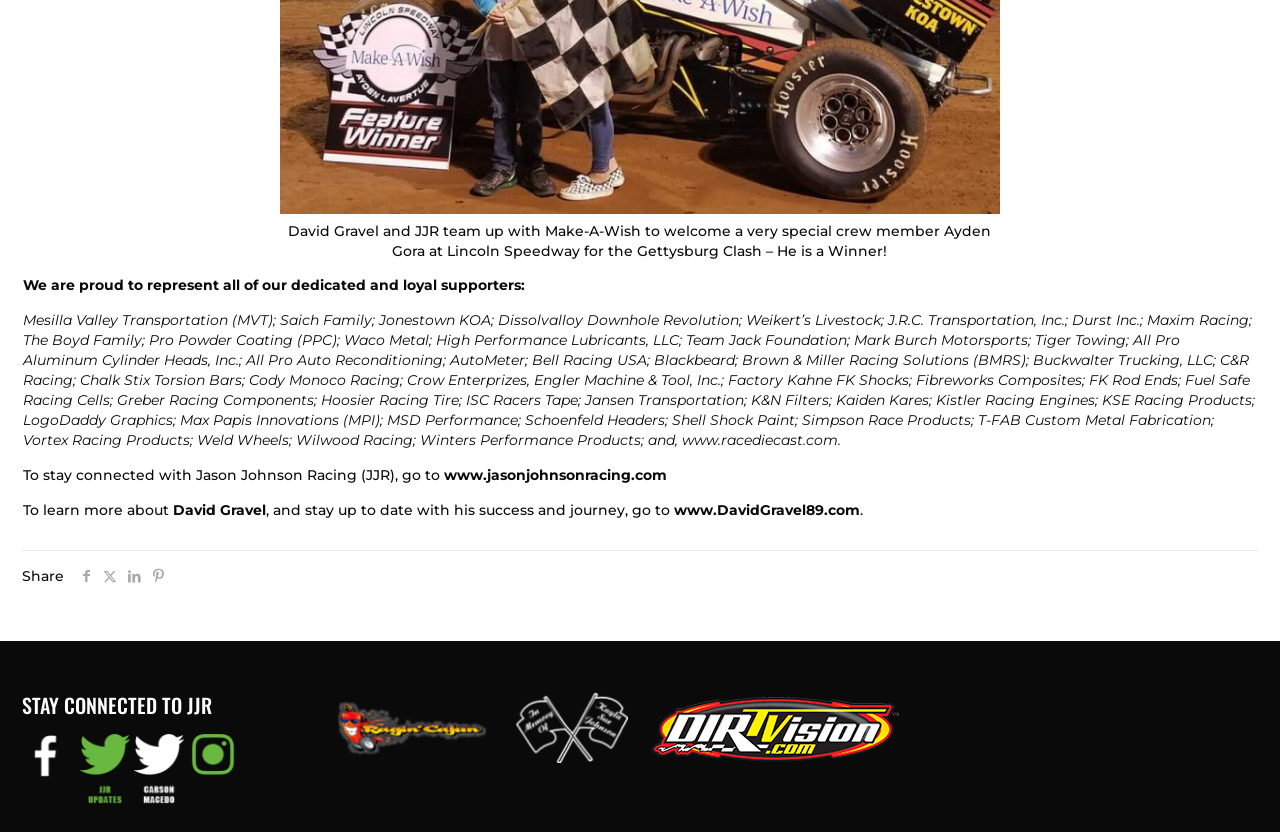Carefully examine the image and provide an in-depth answer to the question: What is the name of the racing team mentioned?

I found this information by looking at the text 'We are proud to represent all of our dedicated and loyal supporters:' and the surrounding text, which mentions Jason Johnson Racing (JJR) and its team members.